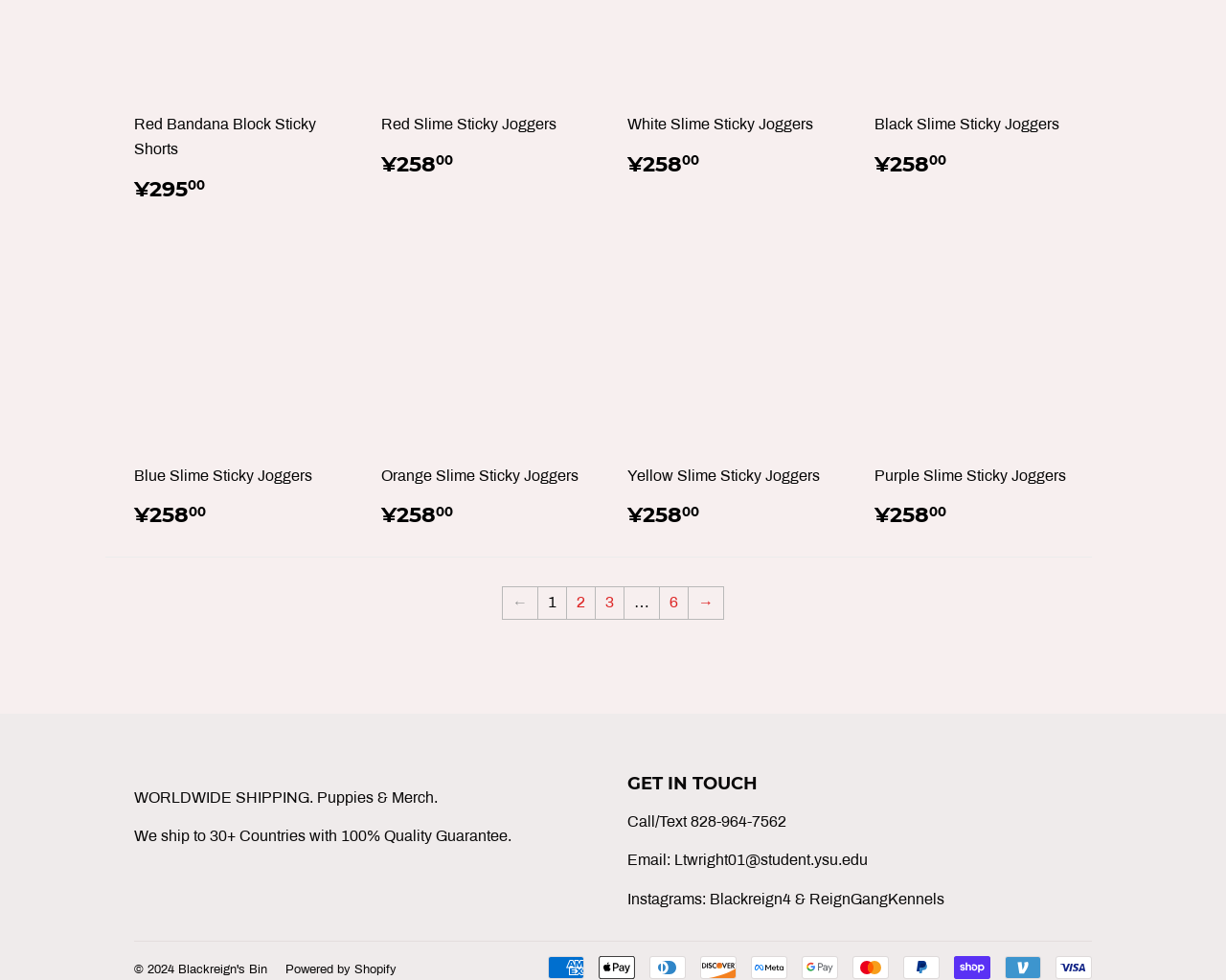What is the price of Blue Slime Sticky Joggers?
Refer to the image and provide a one-word or short phrase answer.

¥258.00